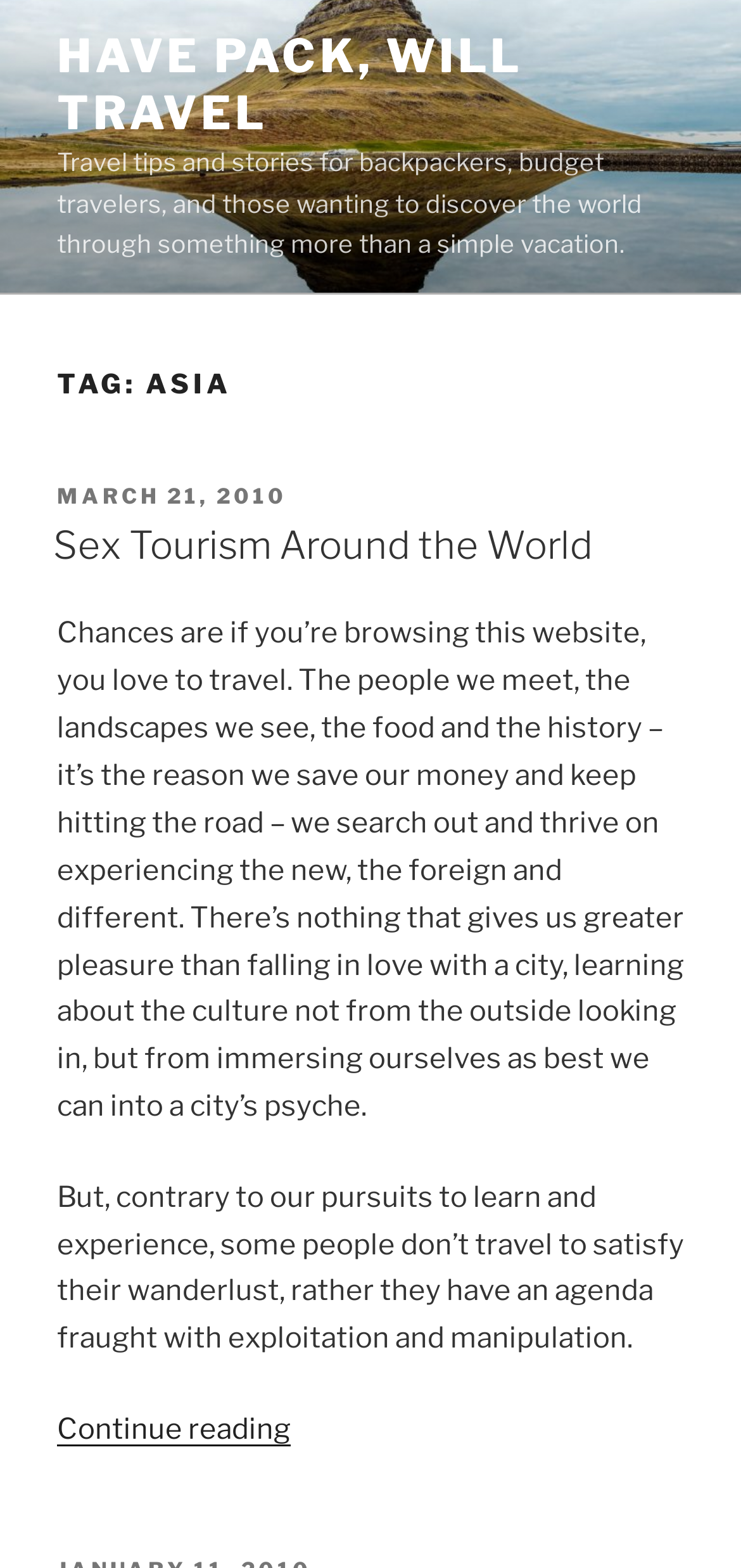What is the purpose of the website?
Refer to the image and provide a detailed answer to the question.

The purpose of the website can be inferred from the static text 'Travel tips and stories for backpackers, budget travelers, and those wanting to discover the world through something more than a simple vacation.' which describes the content of the website.